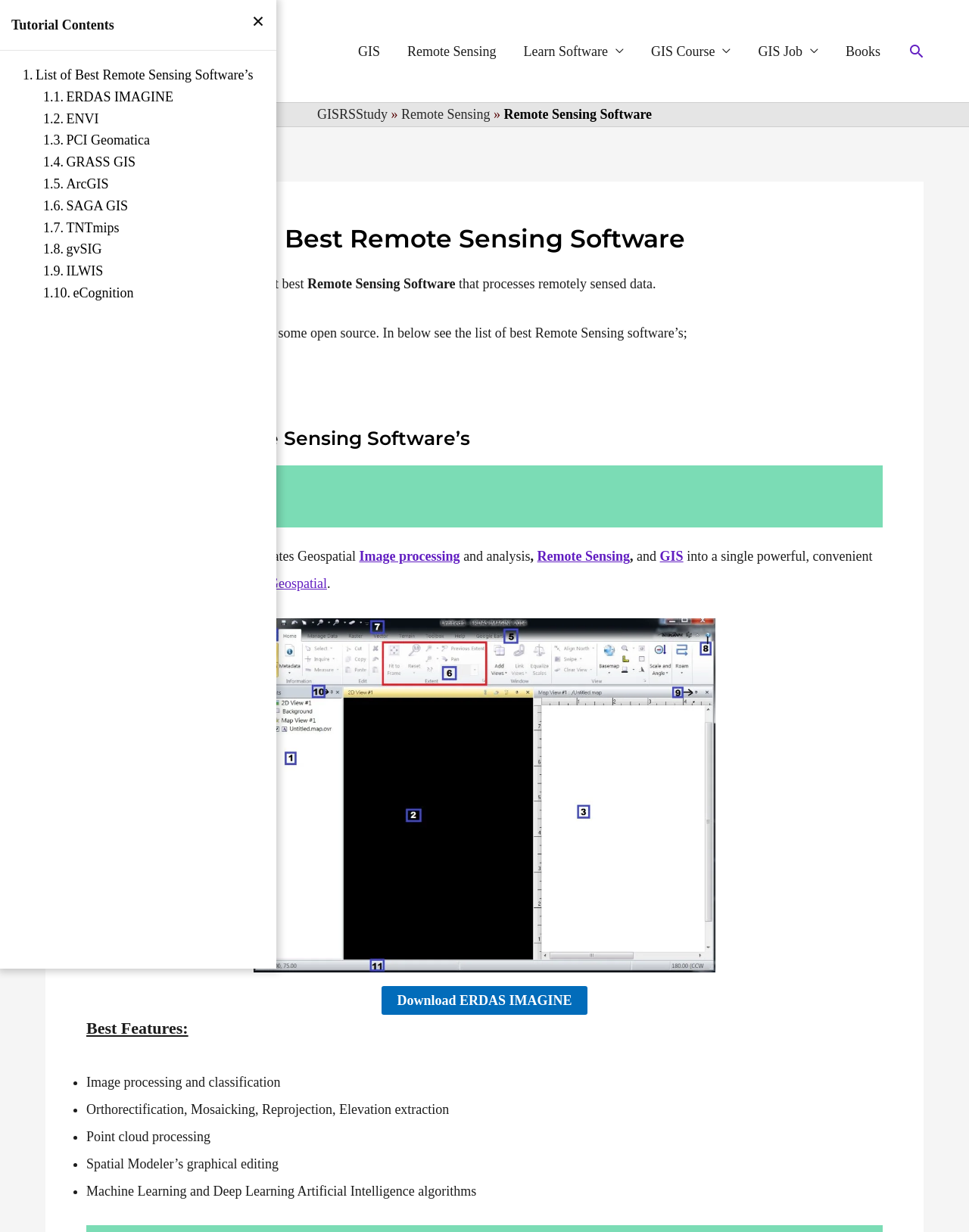Provide a comprehensive caption for the webpage.

This webpage is about remote sensing software, specifically discussing the best software programs for remote sensing. At the top left corner, there is a logo of GISRSSTUDY, accompanied by a navigation menu that includes links to GIS, Remote Sensing, Learn Software, GIS Course, GIS Job, Books, and a search icon.

Below the navigation menu, there is a heading that reads "Best Remote Sensing Software" followed by a brief introduction to remote sensing software. The introduction is divided into two paragraphs, with the first paragraph explaining the purpose of the article and the second paragraph providing a brief overview of remote sensing software.

The main content of the webpage is organized into a list of best remote sensing software, with each software program having its own section. The first software program discussed is ERDAS IMAGINE, which is described as a powerful platform that incorporates geospatial image processing and analysis. The section includes a figure of the software's interface, a brief description of its features, and a list of its best features, including image processing and classification, orthorectification, and machine learning algorithms.

To the right of the main content, there is a table of contents that lists the different software programs discussed on the webpage, including ERDAS IMAGINE, ENVI, PCI Geomatica, GRASS GIS, ArcGIS, SAGA GIS, TNTmips, gvSIG, ILWIS, and eCognition. Each software program is linked to its corresponding section on the webpage.

At the bottom of the webpage, there is a link to "Tutorial Contents" that allows users to navigate back to the top of the webpage. Overall, the webpage provides a comprehensive overview of the best remote sensing software programs, with detailed descriptions and features of each program.